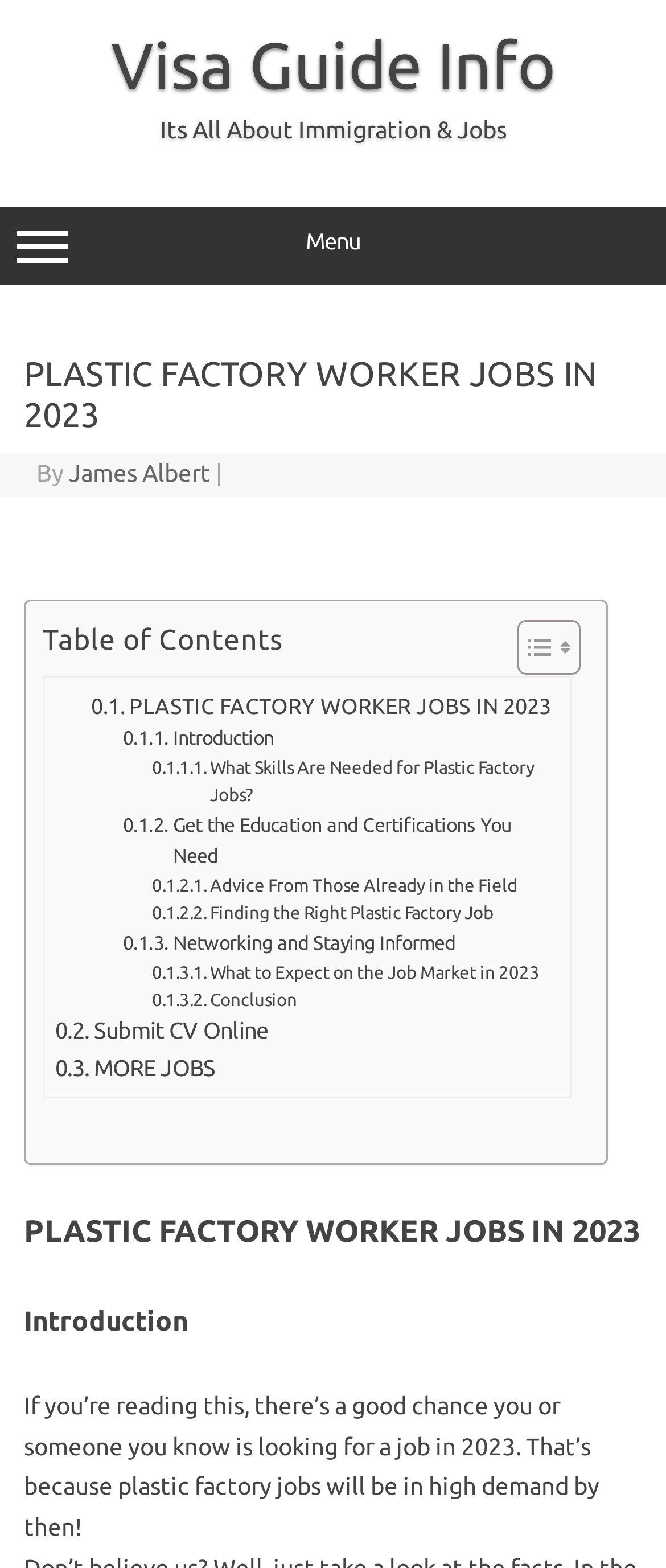From the image, can you give a detailed response to the question below:
How many links are there in the table of contents?

The table of contents has 9 links, which are labeled as 'PLASTIC FACTORY WORKER JOBS IN 2023', 'Introduction', 'What Skills Are Needed for Plastic Factory Jobs?', 'Get the Education and Certifications You Need', 'Advice From Those Already in the Field', 'Finding the Right Plastic Factory Job', 'Networking and Staying Informed', 'What to Expect on the Job Market in 2023', and 'Conclusion'.